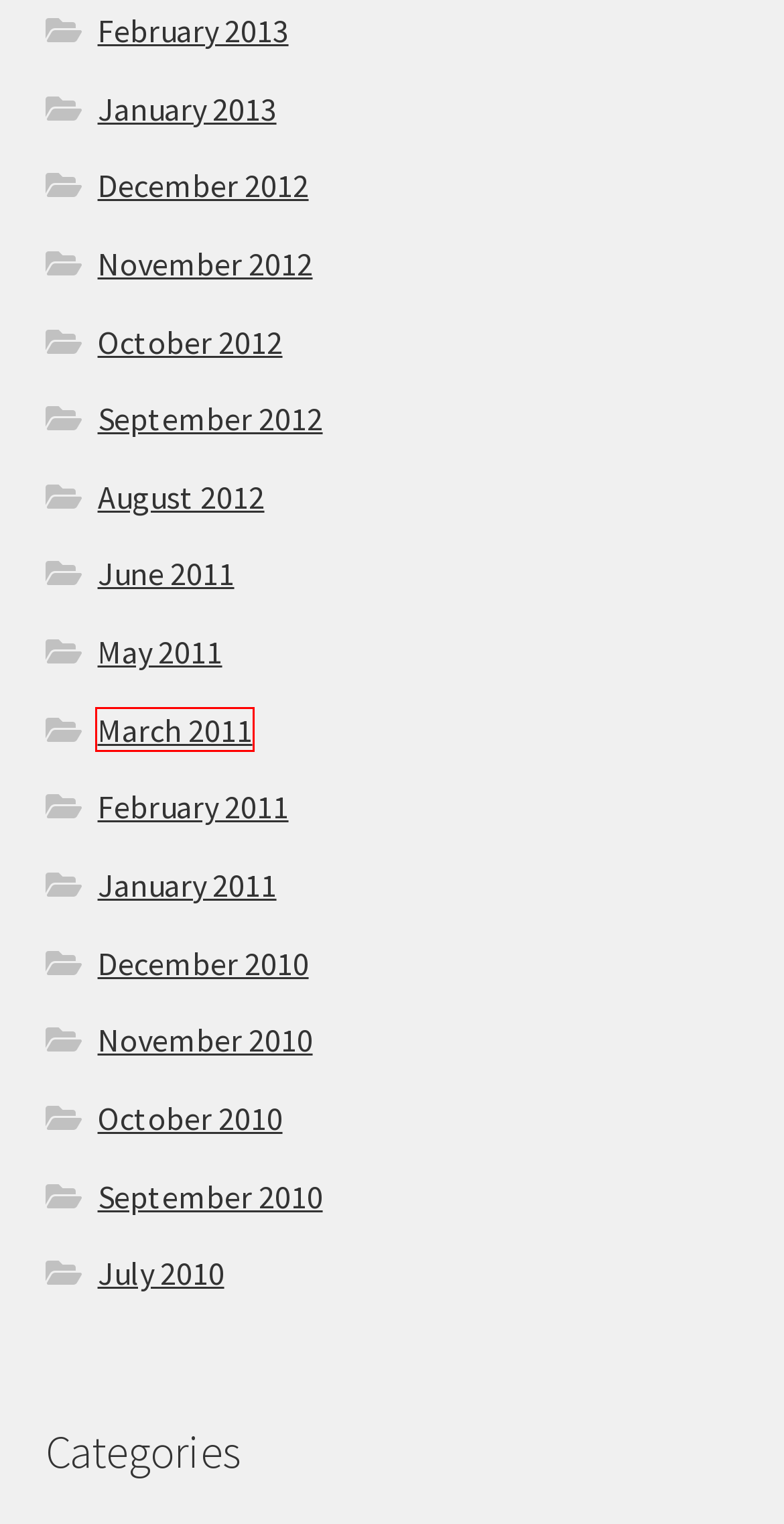Examine the screenshot of a webpage with a red bounding box around an element. Then, select the webpage description that best represents the new page after clicking the highlighted element. Here are the descriptions:
A. May 2011 – Nooks & Cranberries
B. September 2010 – Nooks & Cranberries
C. March 2011 – Nooks & Cranberries
D. November 2010 – Nooks & Cranberries
E. August 2012 – Nooks & Cranberries
F. September 2012 – Nooks & Cranberries
G. December 2012 – Nooks & Cranberries
H. October 2012 – Nooks & Cranberries

C